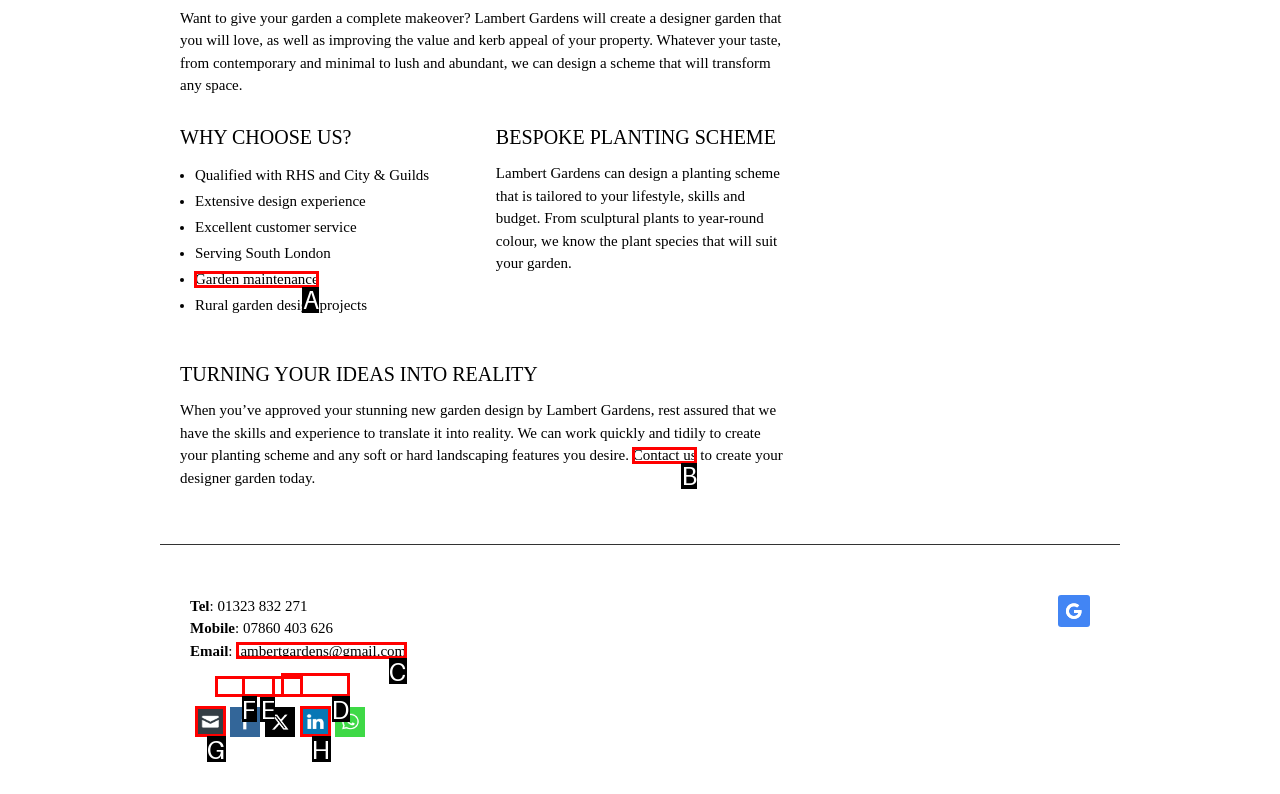Determine which option should be clicked to carry out this task: Click on 'Garden maintenance'
State the letter of the correct choice from the provided options.

A